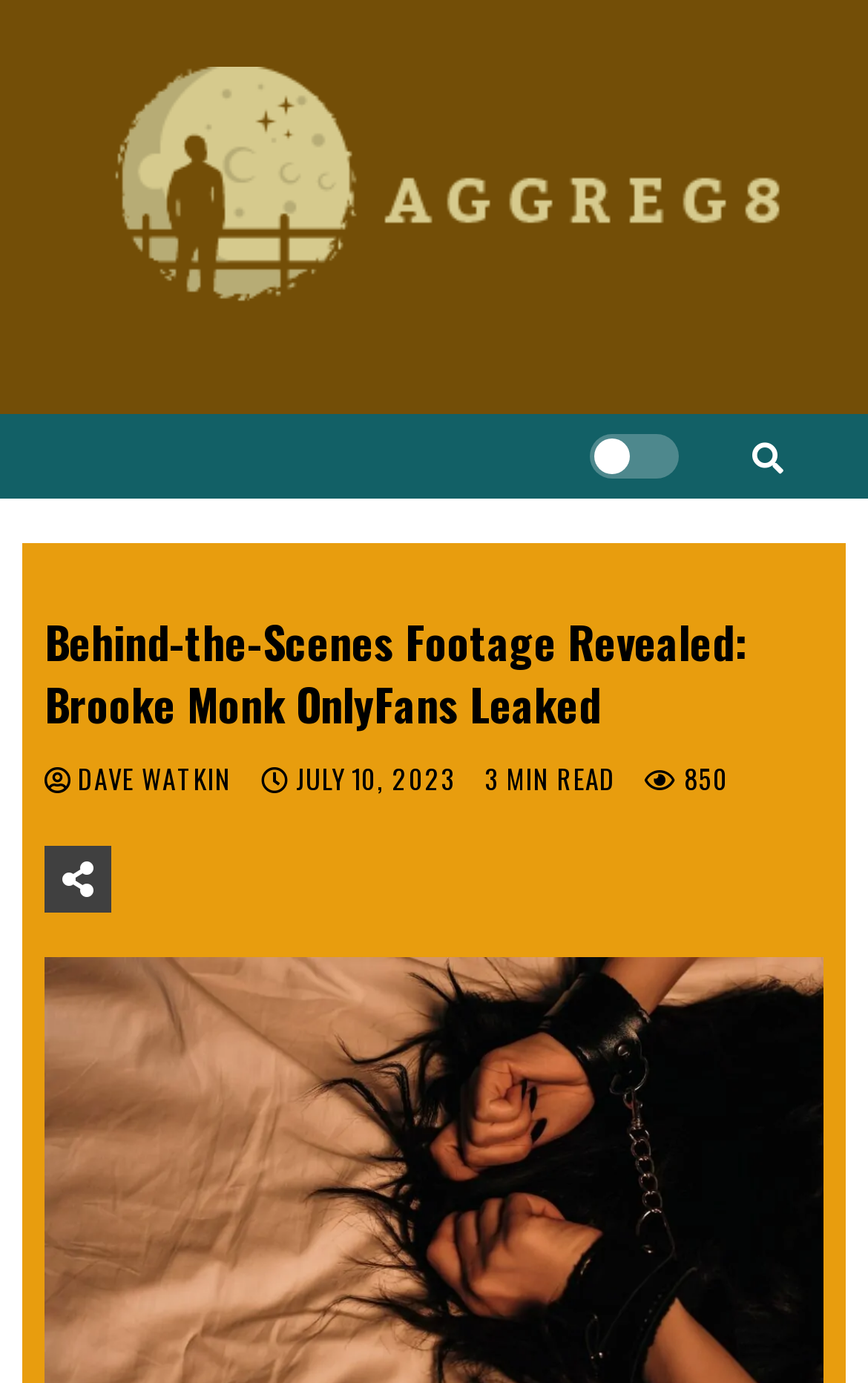Extract the primary heading text from the webpage.

Behind-the-Scenes Footage Revealed: Brooke Monk OnlyFans Leaked